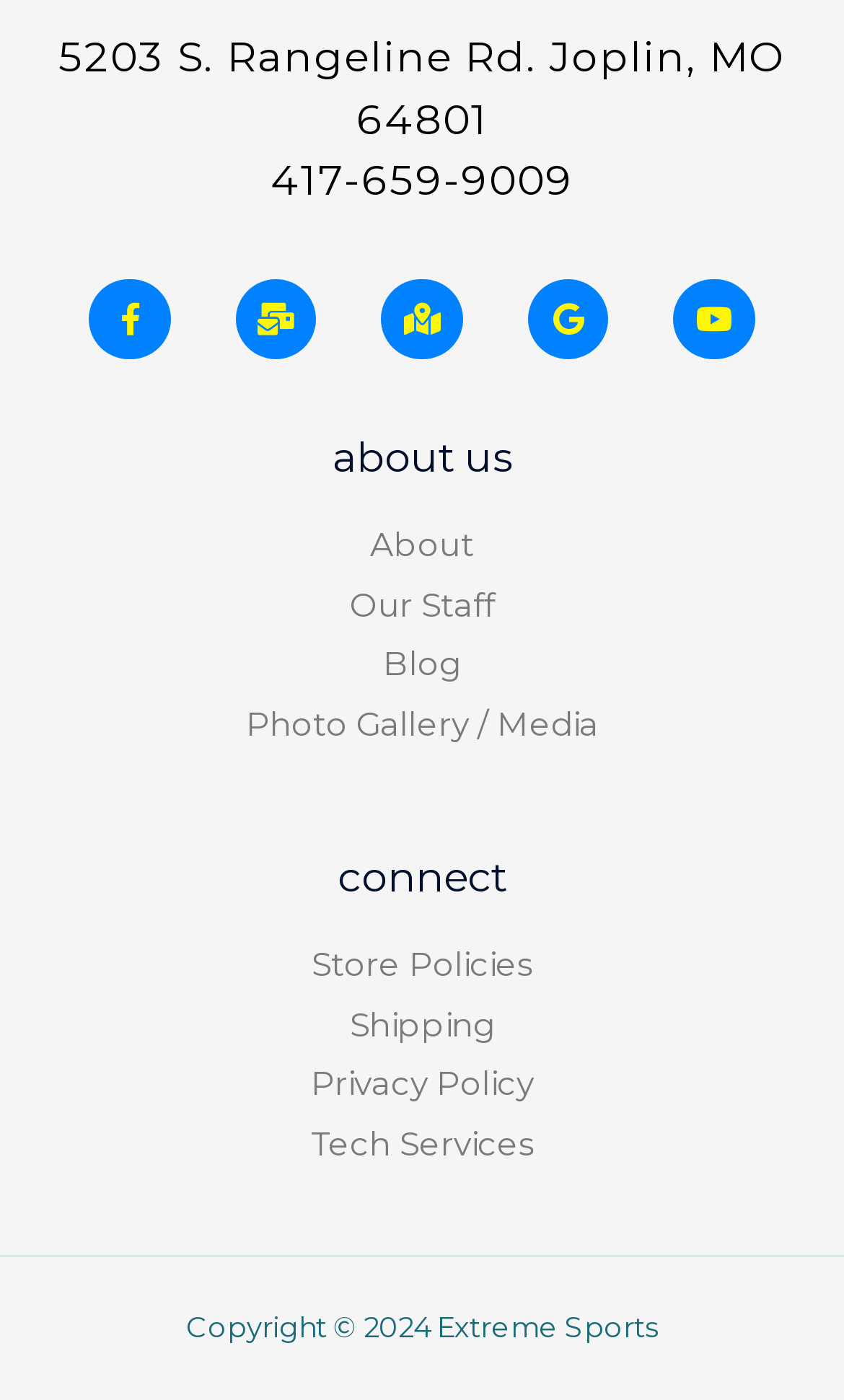What year is the copyright for?
Provide a concise answer using a single word or phrase based on the image.

2024